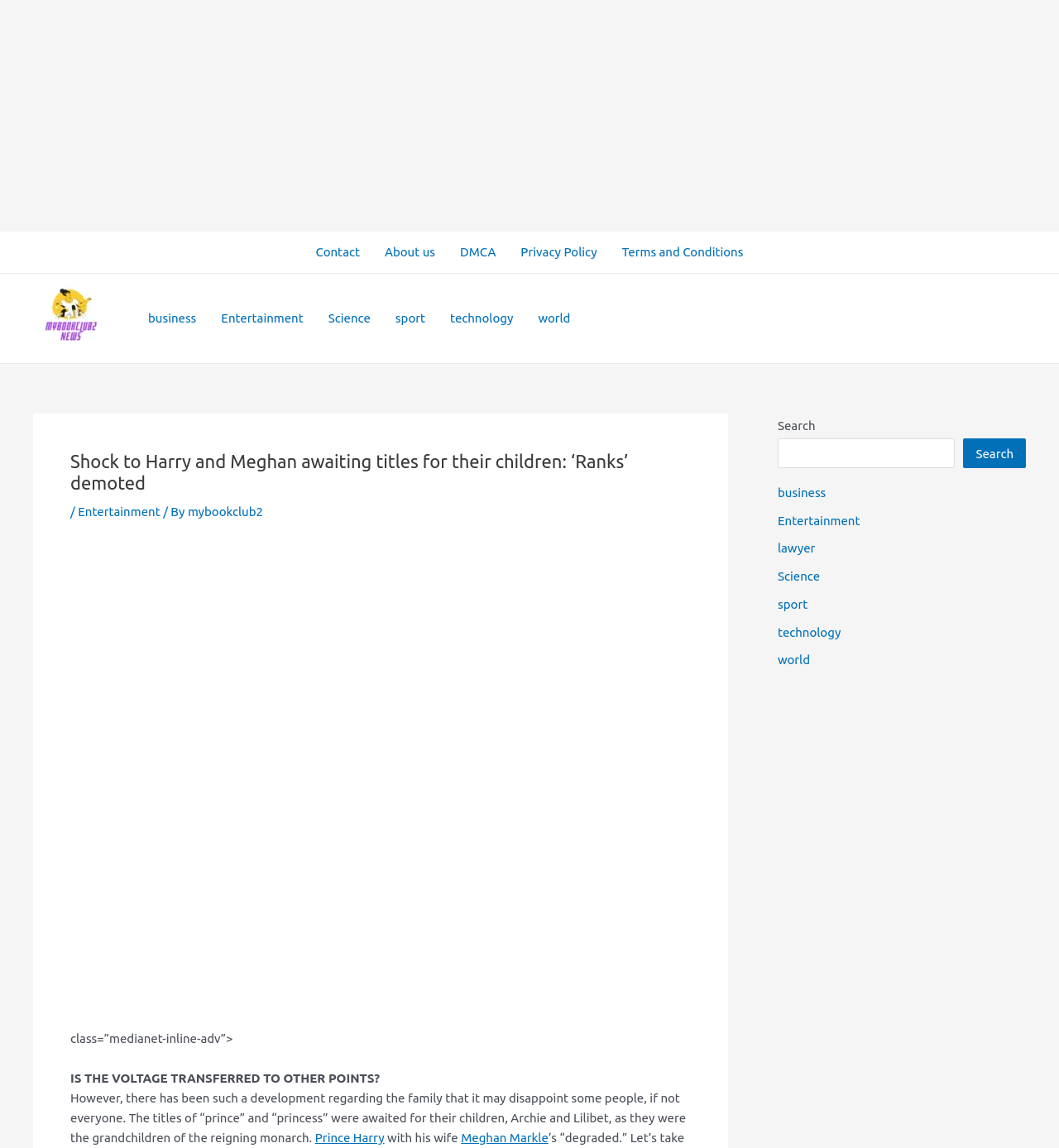Provide the bounding box coordinates of the area you need to click to execute the following instruction: "View About us page".

[0.352, 0.202, 0.423, 0.238]